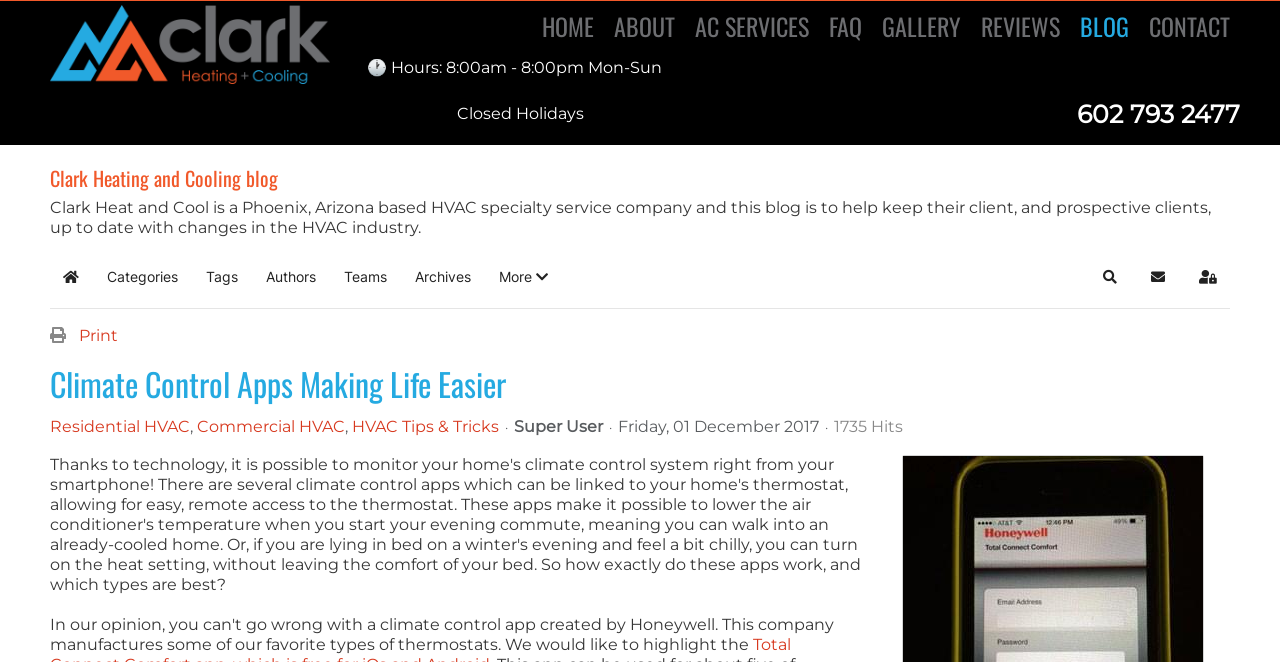Highlight the bounding box of the UI element that corresponds to this description: "Residential HVAC".

[0.039, 0.632, 0.148, 0.656]